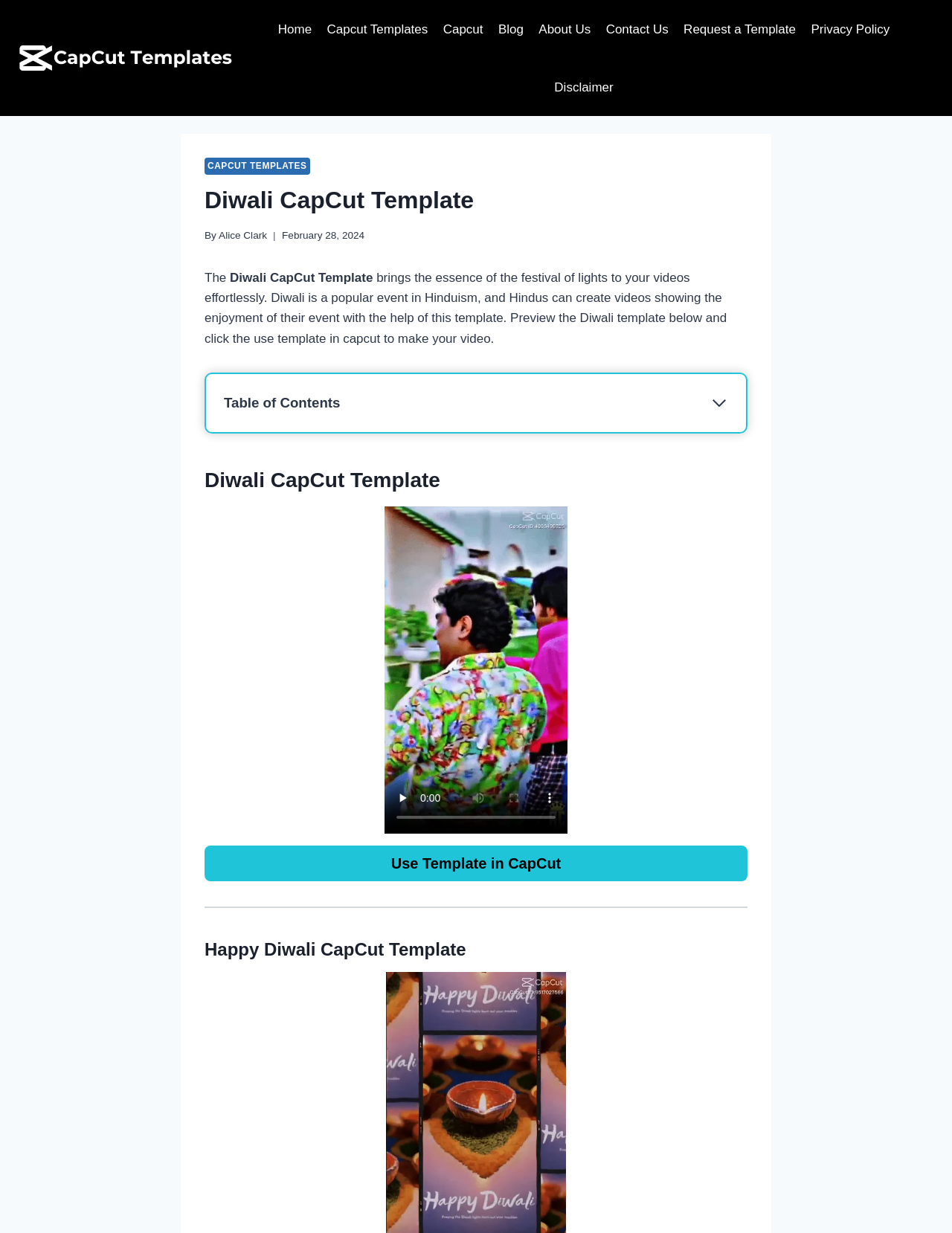What is the button below the video for?
Please provide a single word or phrase answer based on the image.

To use the template in CapCut